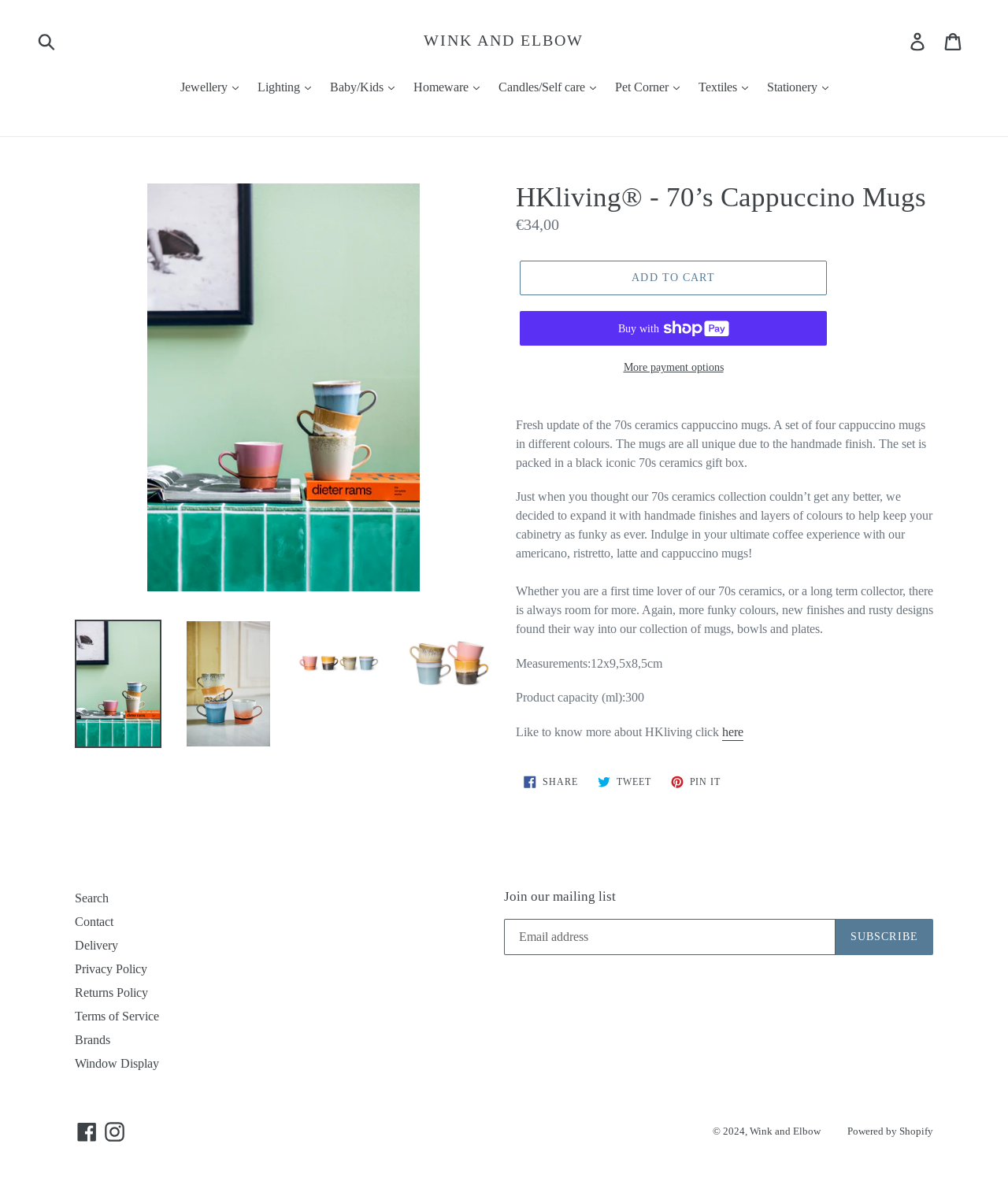Determine the bounding box coordinates for the clickable element to execute this instruction: "Subscribe to the mailing list". Provide the coordinates as four float numbers between 0 and 1, i.e., [left, top, right, bottom].

[0.829, 0.775, 0.926, 0.806]